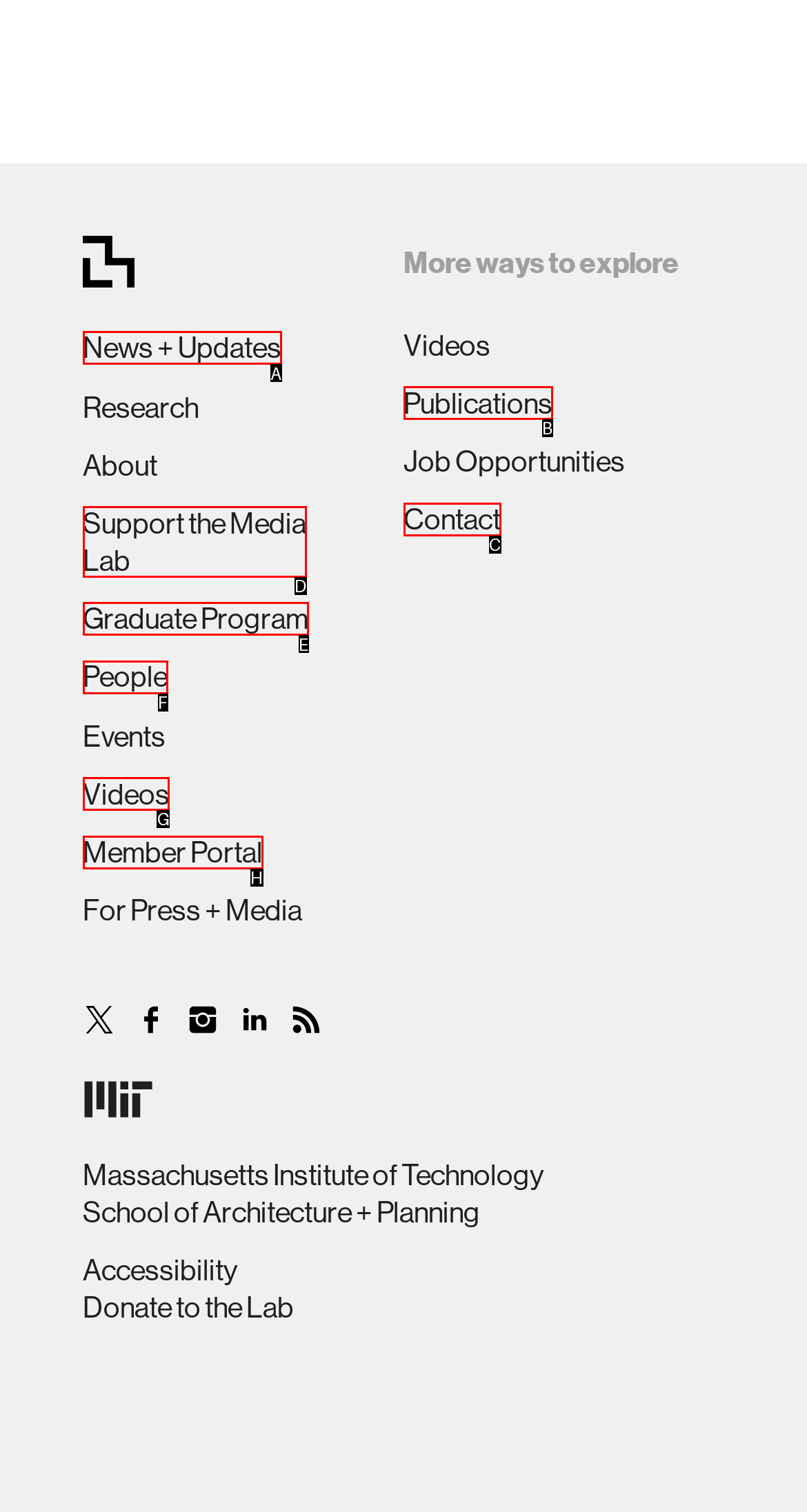Identify the correct HTML element to click for the task: View Videos. Provide the letter of your choice.

G